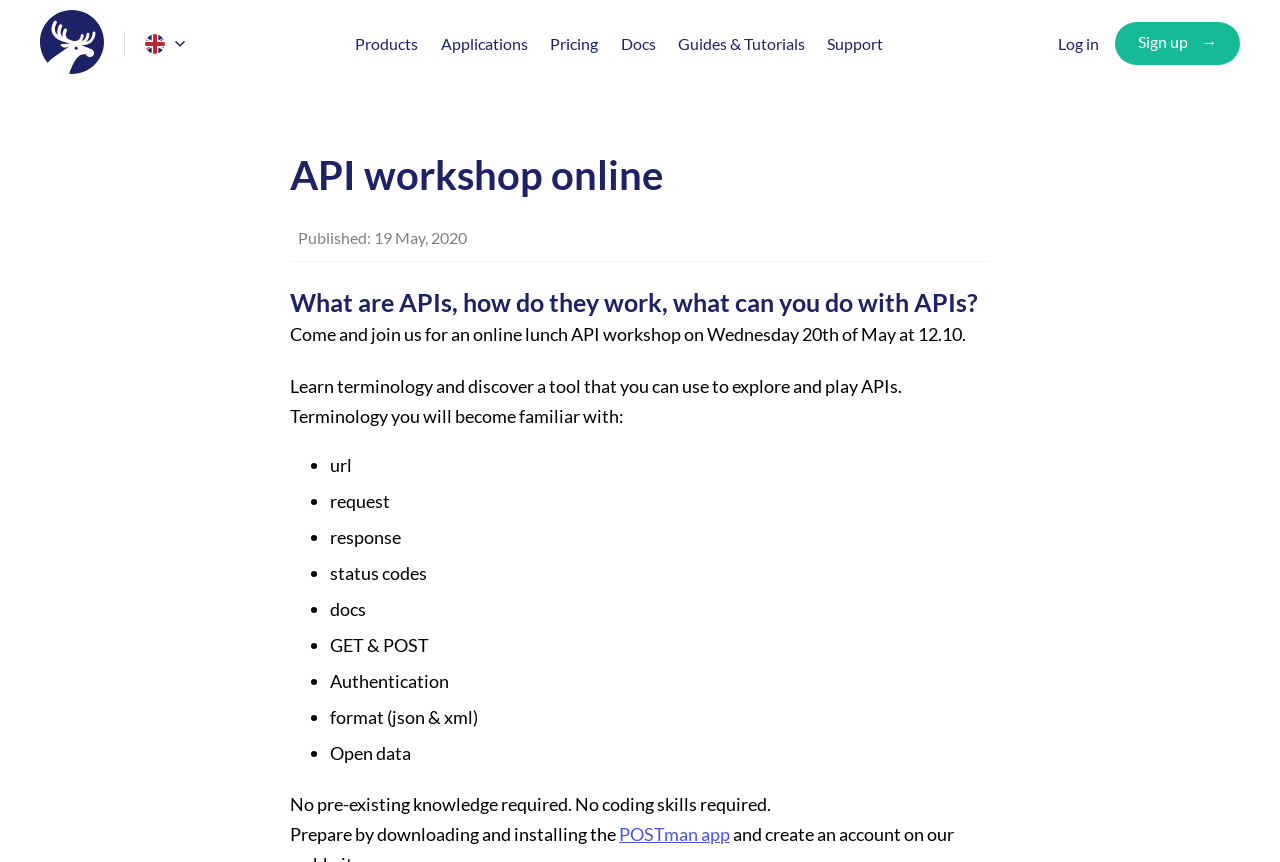Respond to the question below with a single word or phrase:
What is the recommended preparation for the workshop?

Downloading and installing POSTman app